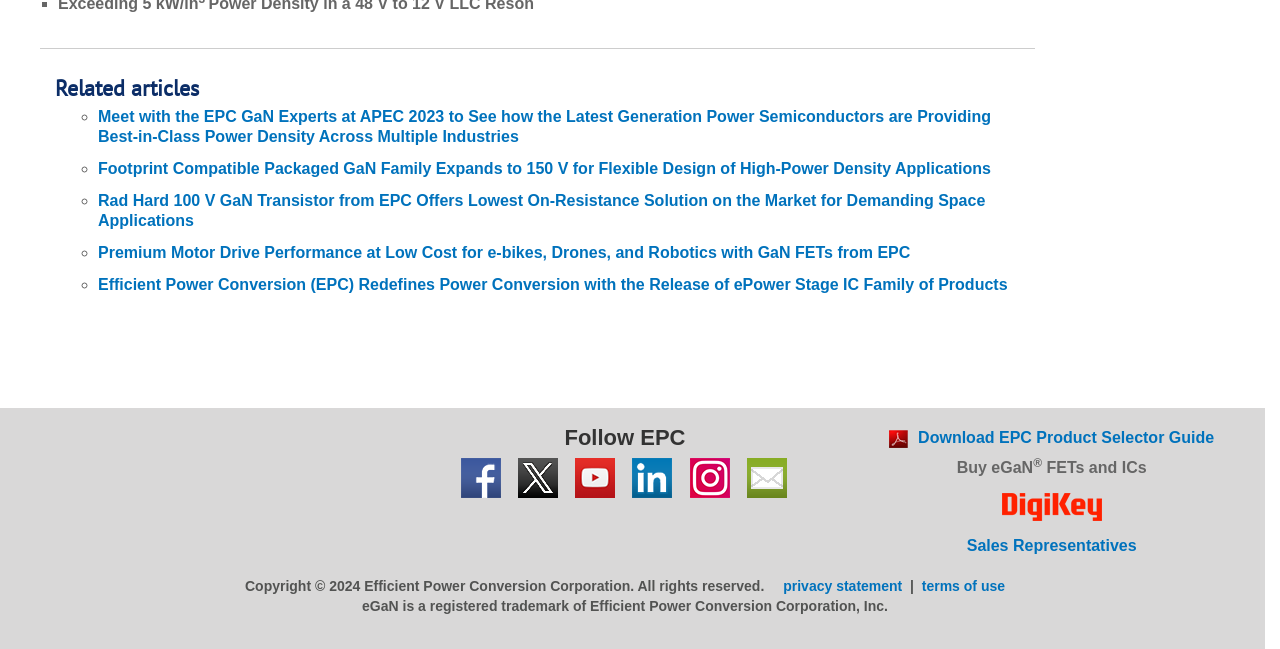Determine the bounding box for the UI element that matches this description: "parent_node: MERCURY aria-label="Next slide"".

None